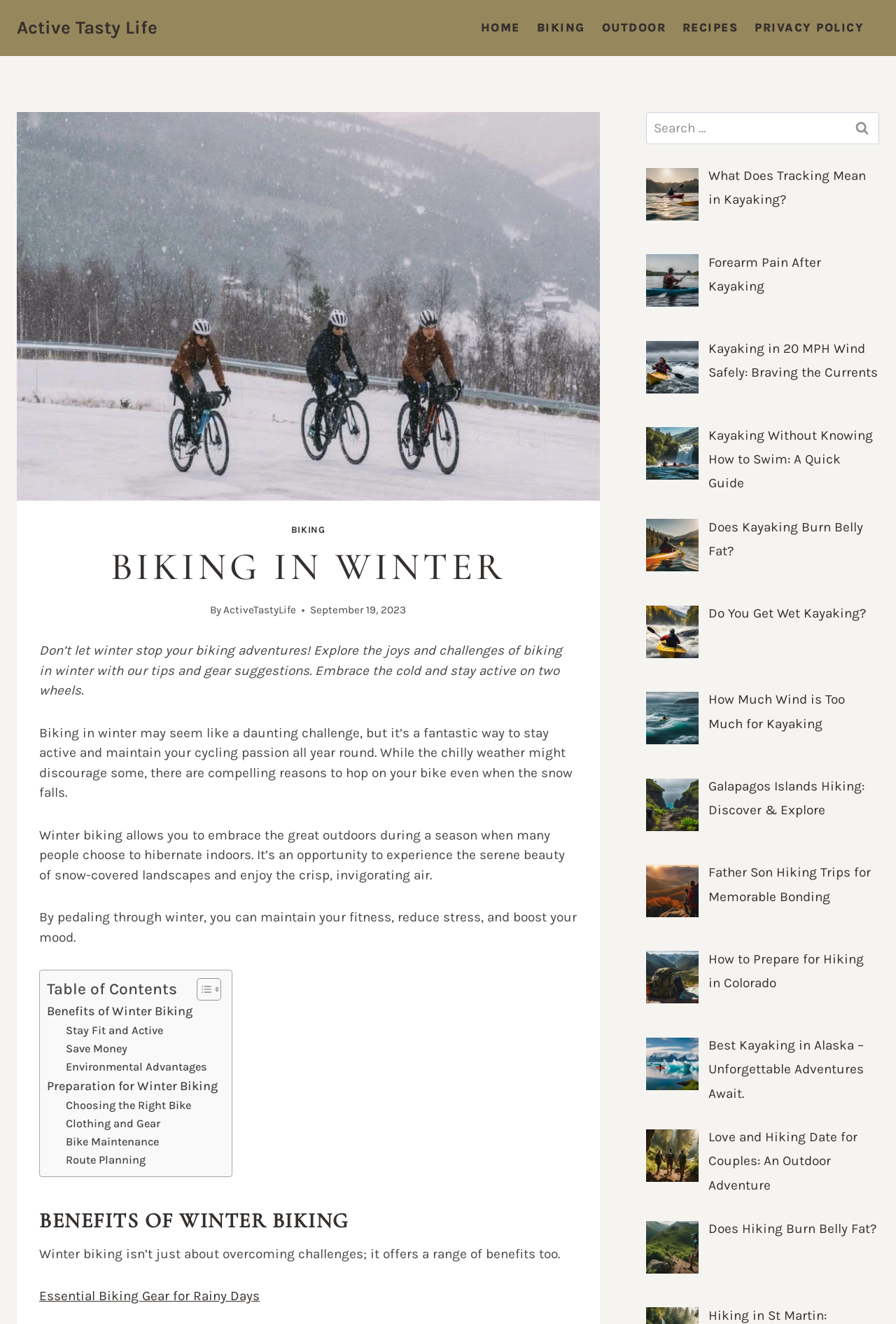Refer to the screenshot and give an in-depth answer to this question: What is the tone of the webpage?

The tone of the webpage is informative, as it provides various tips, suggestions, and information about biking in winter, without expressing a personal opinion or emotion, and aims to educate the reader on the topic.